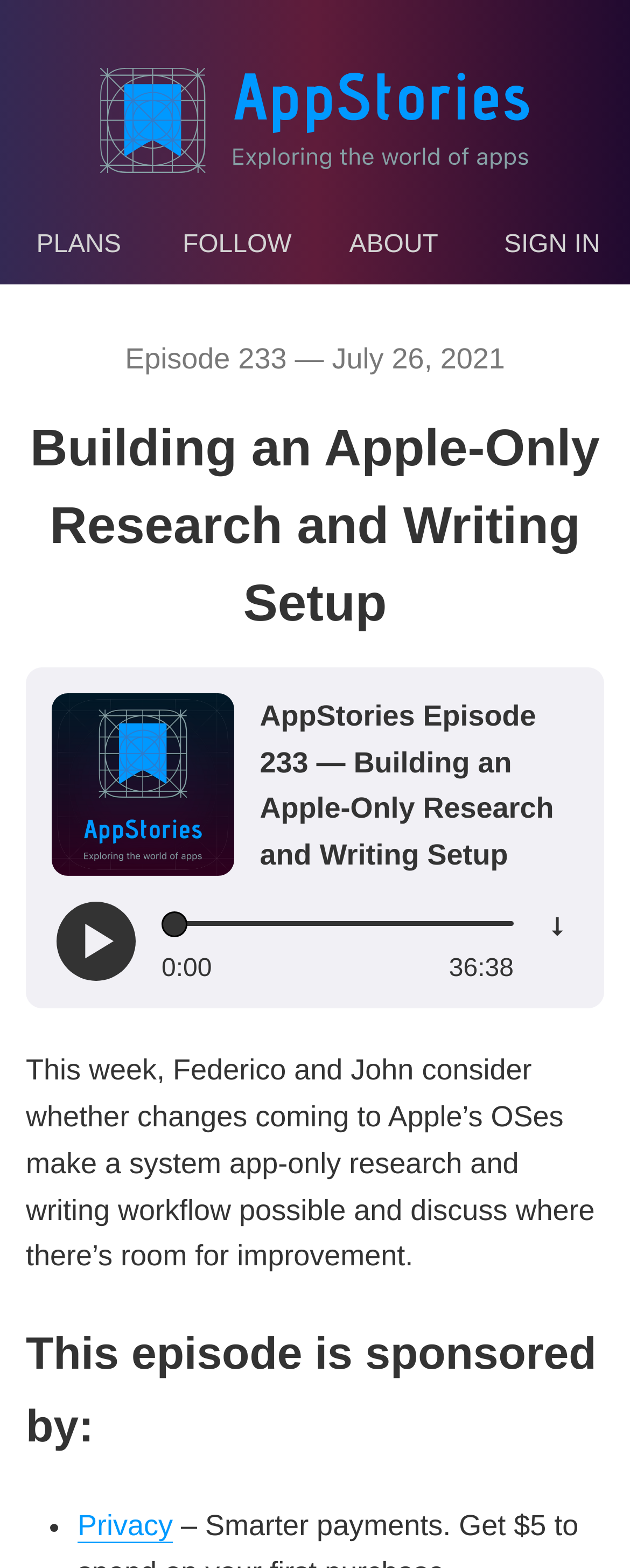Identify the bounding box coordinates for the region of the element that should be clicked to carry out the instruction: "Click the 'SIGN IN' link". The bounding box coordinates should be four float numbers between 0 and 1, i.e., [left, top, right, bottom].

[0.763, 0.139, 0.987, 0.174]